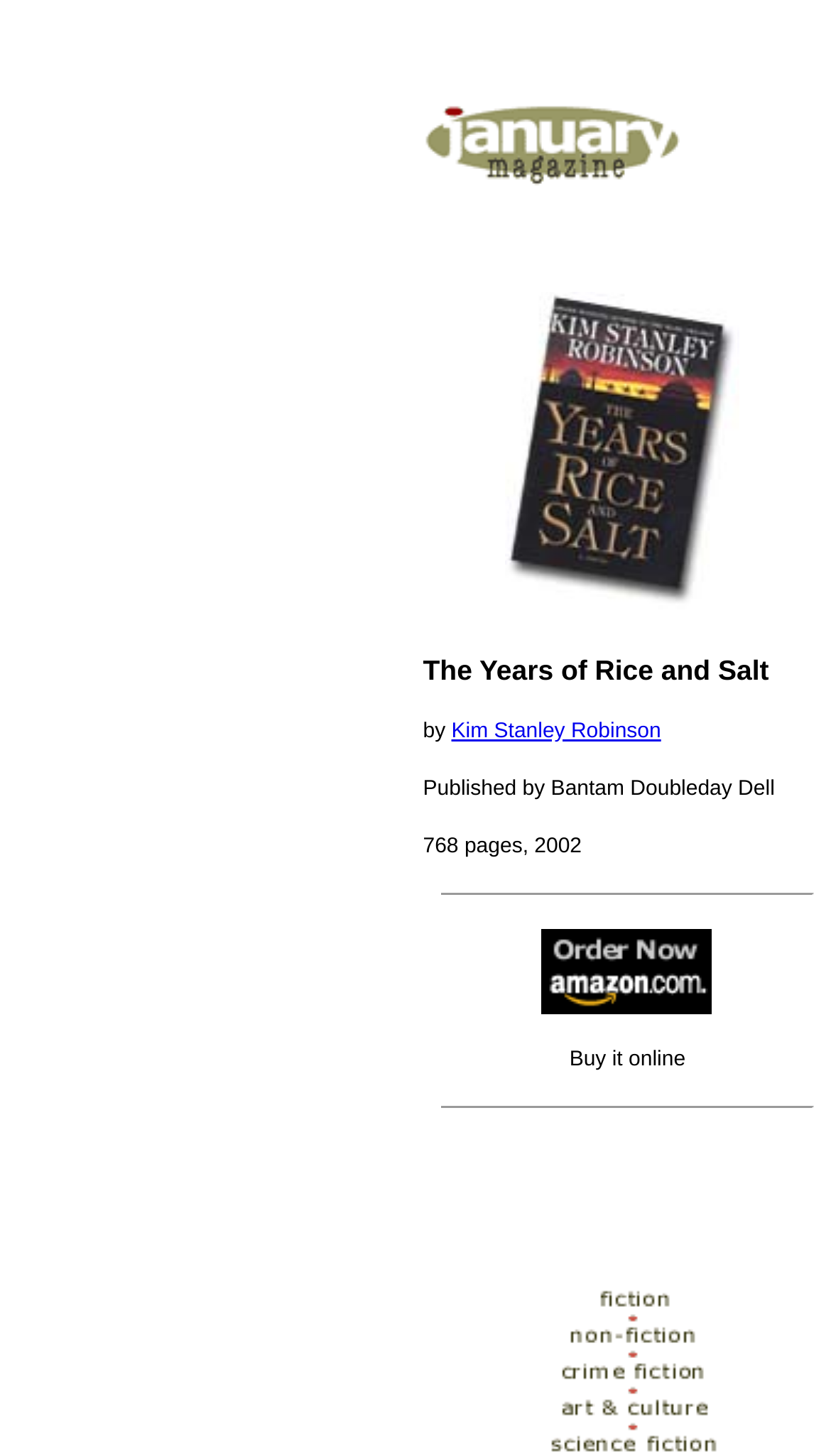Offer a meticulous caption that includes all visible features of the webpage.

The webpage is a book review page, specifically for "The Years of Rice and Salt" by Kim Stanley Robinson. At the top, there is a link with an accompanying image, taking up about a third of the page width. Below this, the title "The Years of Rice and Salt" is displayed prominently, followed by the author's name "Kim Stanley Robinson" in a link format. 

To the right of the title, there is a brief publication detail, stating "Published by Bantam Doubleday Dell" and "768 pages, 2002". A horizontal separator line divides the top section from the rest of the page. 

Below the separator, there is another link with an image, taking up about a quarter of the page width. Next to this link, the text "Buy it online" is displayed. Another horizontal separator line is present below this section. 

At the very bottom, there is a small, almost empty space with a single non-breaking space character.